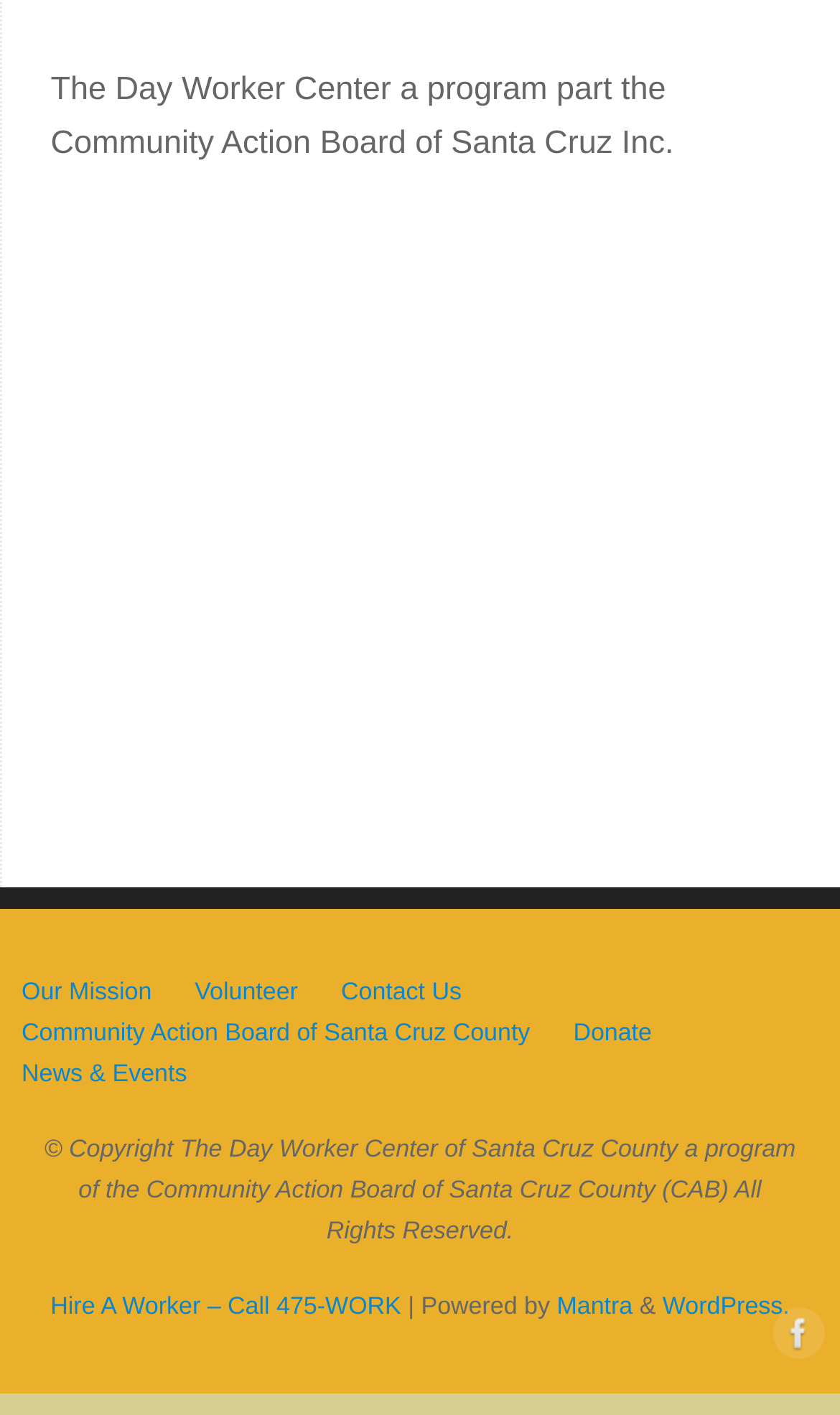Find the bounding box coordinates of the clickable element required to execute the following instruction: "Contact the center". Provide the coordinates as four float numbers between 0 and 1, i.e., [left, top, right, bottom].

[0.406, 0.692, 0.55, 0.71]